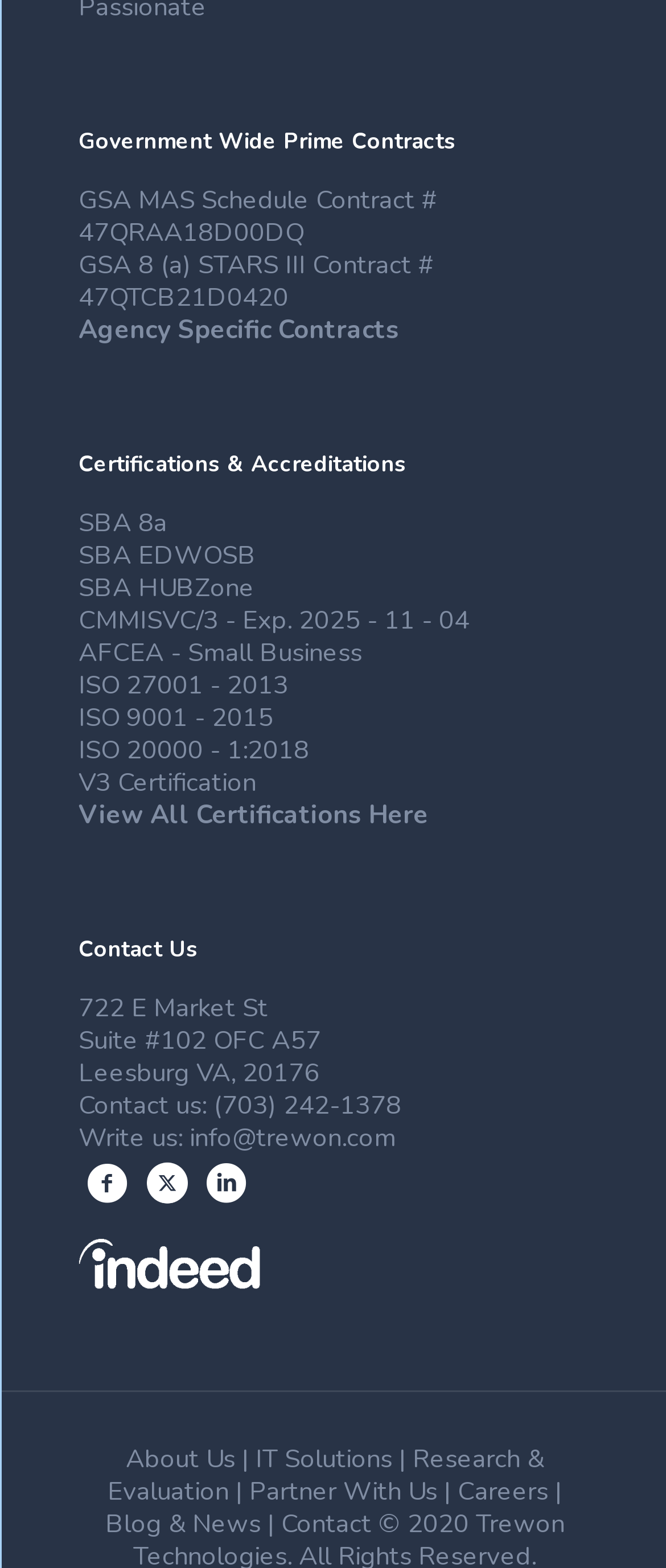Using the information in the image, give a detailed answer to the following question: How many links are there in the top navigation menu?

The answer can be found at the top of the webpage, where there are 7 links in the navigation menu, including 'About Us', 'IT Solutions', 'Research & Evaluation', and others.